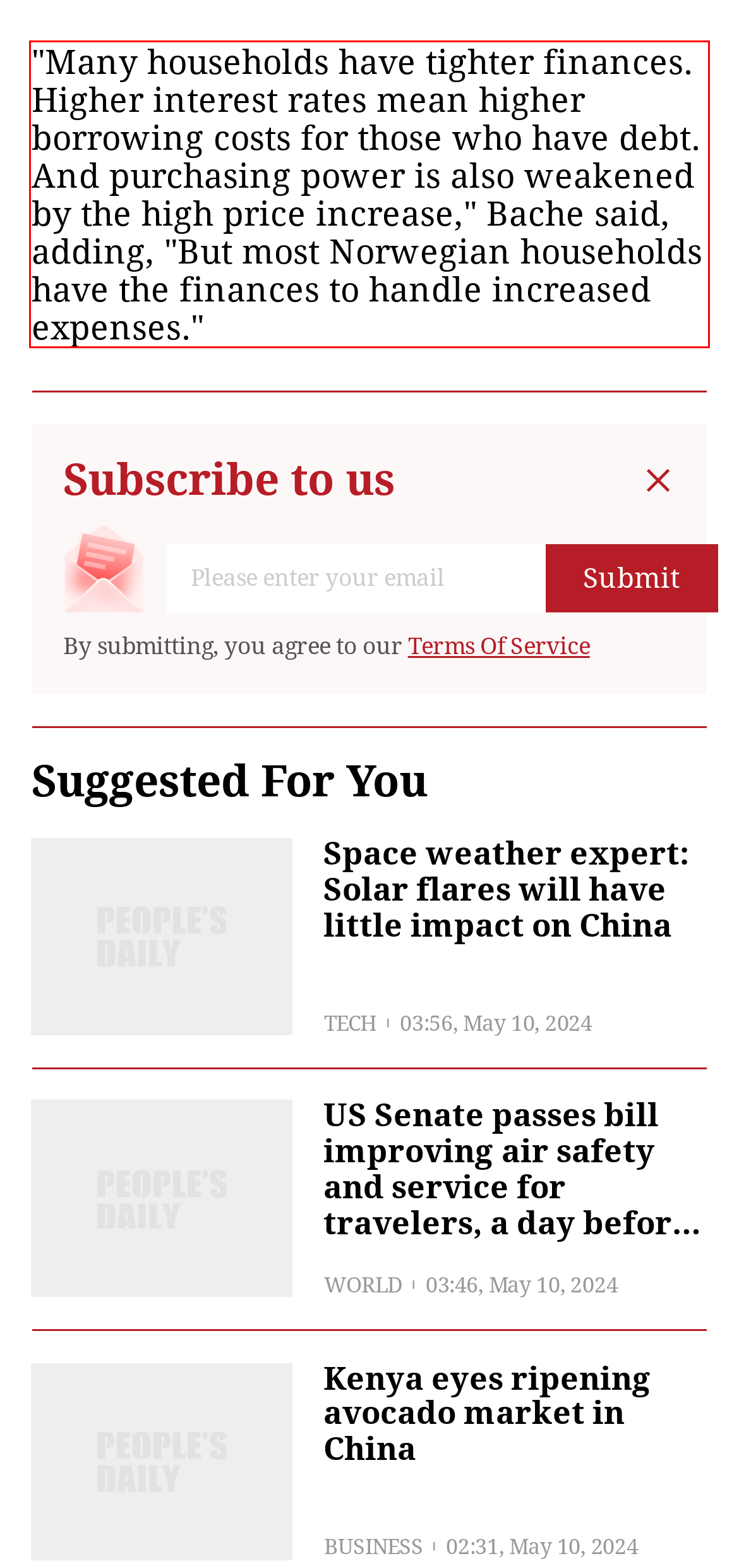You have a screenshot of a webpage, and there is a red bounding box around a UI element. Utilize OCR to extract the text within this red bounding box.

"Many households have tighter finances. Higher interest rates mean higher borrowing costs for those who have debt. And purchasing power is also weakened by the high price increase," Bache said, adding, "But most Norwegian households have the finances to handle increased expenses."